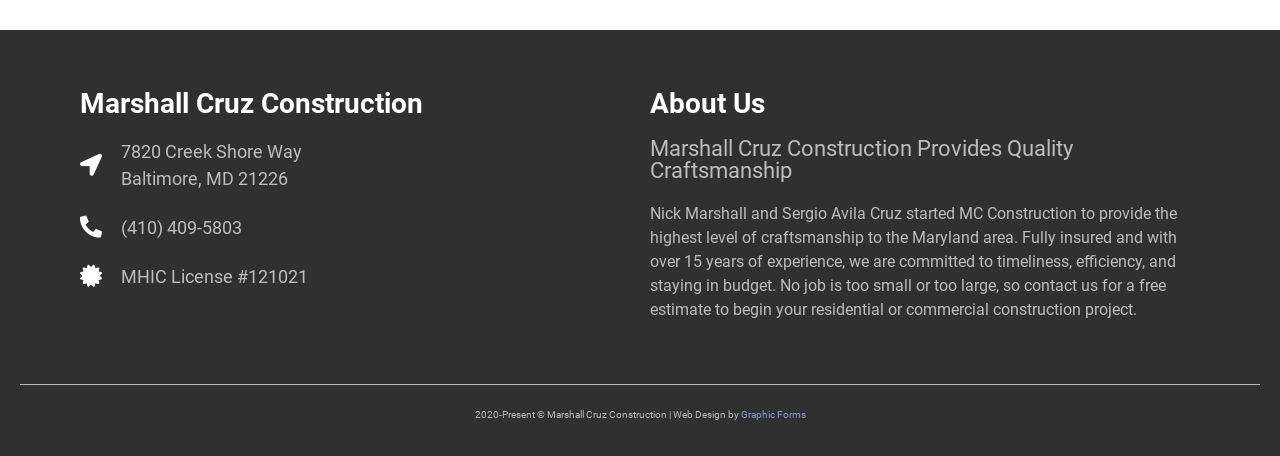Who designed the website?
Observe the image and answer the question with a one-word or short phrase response.

Graphic Forms